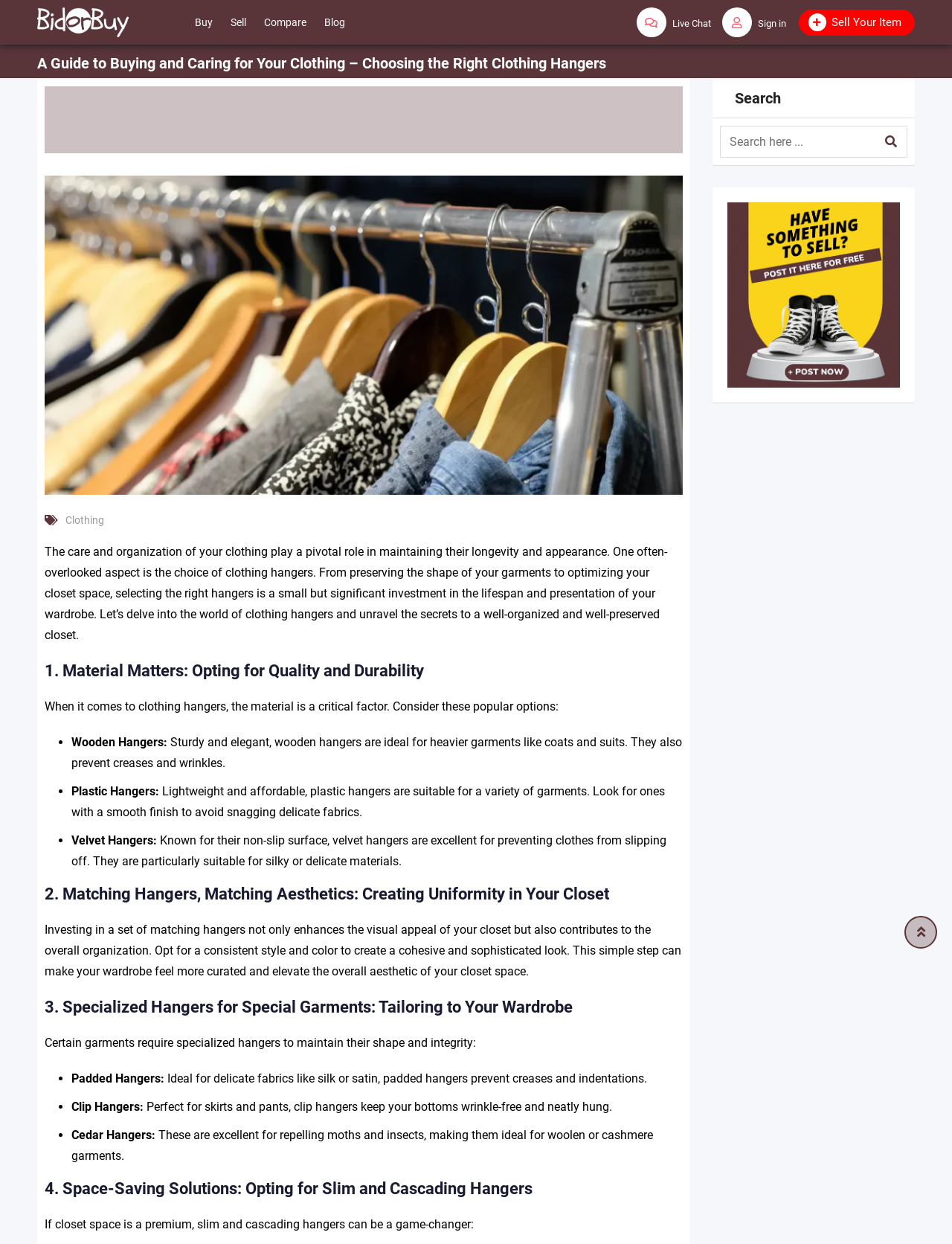Identify the bounding box coordinates of the part that should be clicked to carry out this instruction: "Click on 'Bid or Buy'".

[0.039, 0.003, 0.173, 0.033]